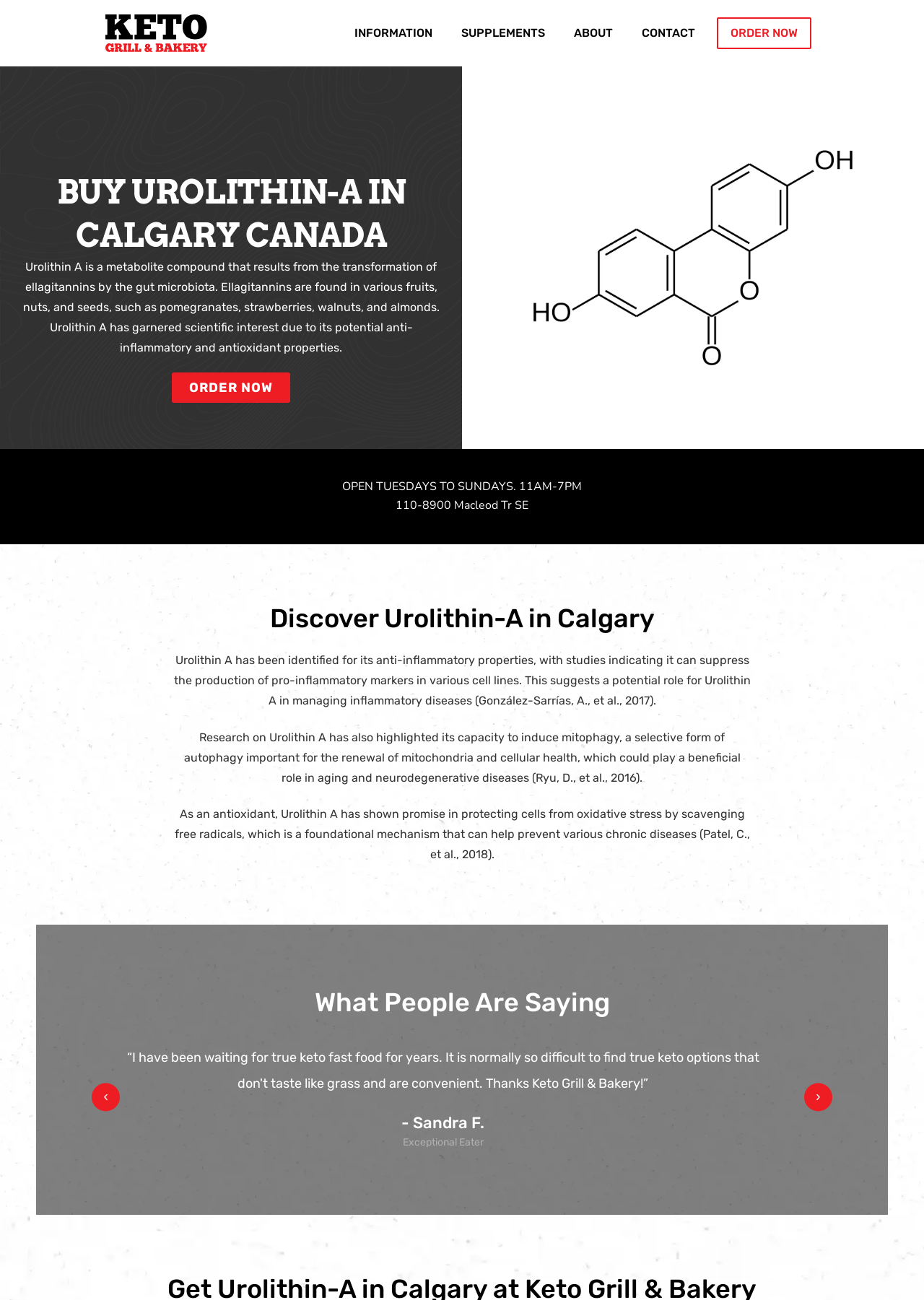Extract the primary header of the webpage and generate its text.

BUY UROLITHIN-A IN CALGARY CANADA